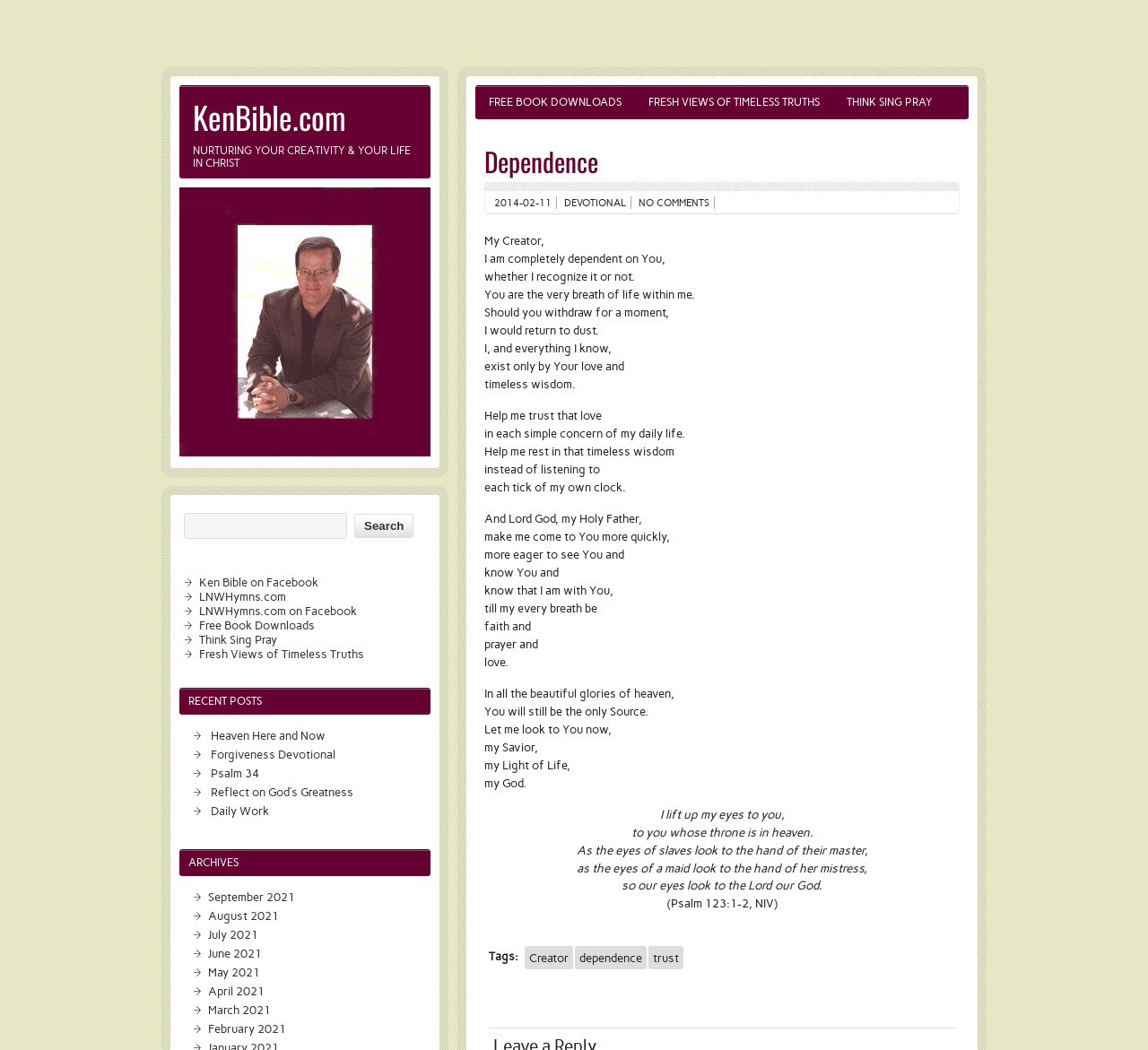Identify the bounding box for the element characterized by the following description: "Think Sing Pray".

[0.173, 0.602, 0.241, 0.616]